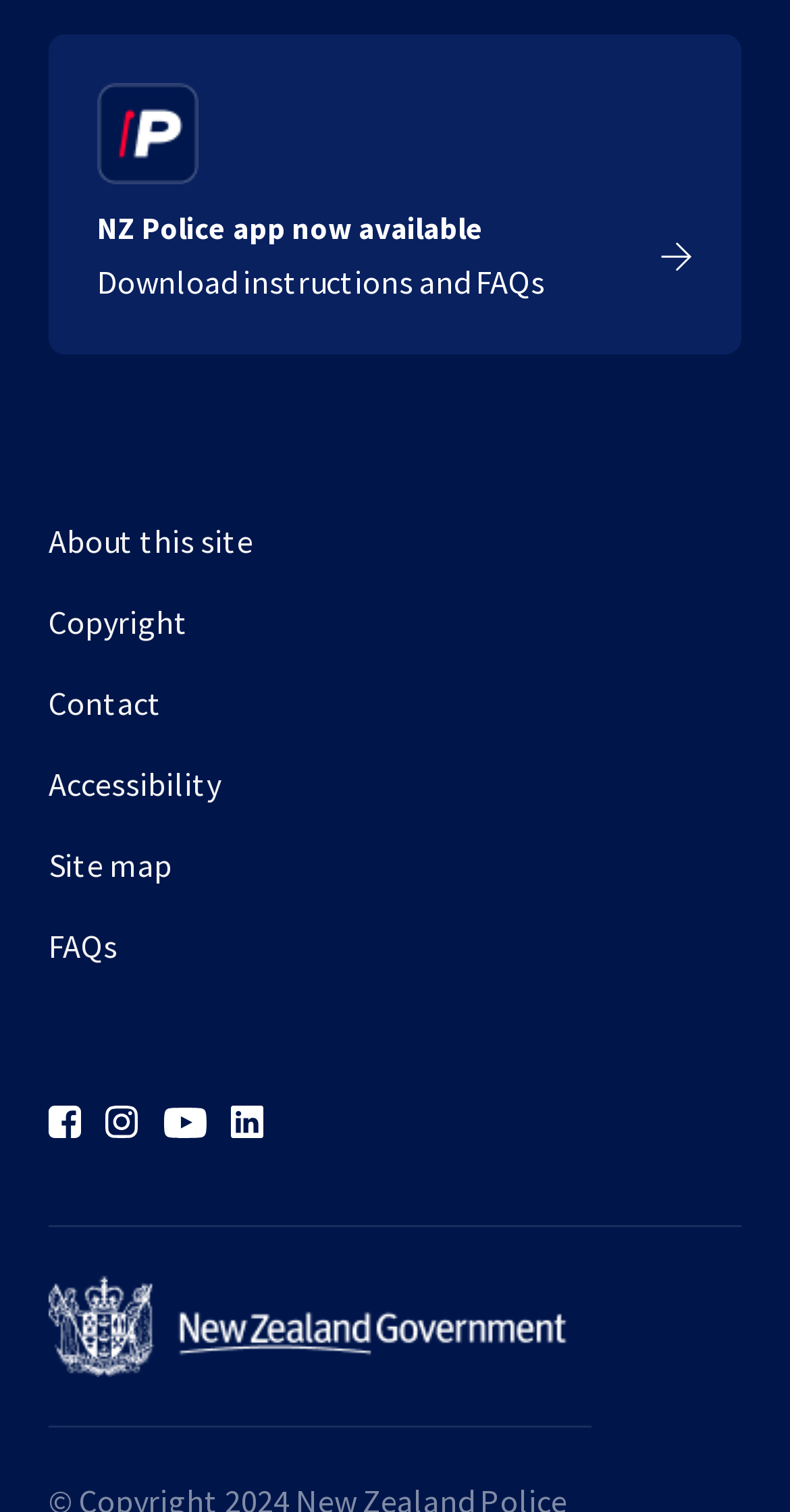How many links are present in the footer section?
Refer to the image and offer an in-depth and detailed answer to the question.

The question can be answered by counting the number of link elements that have y1 values greater than 0.5, which are typically located in the footer section of a webpage, and finding that there are 6 such links with texts like 'About this site', 'Copyright', 'Contact', 'Accessibility', 'Site map', and 'FAQs'.